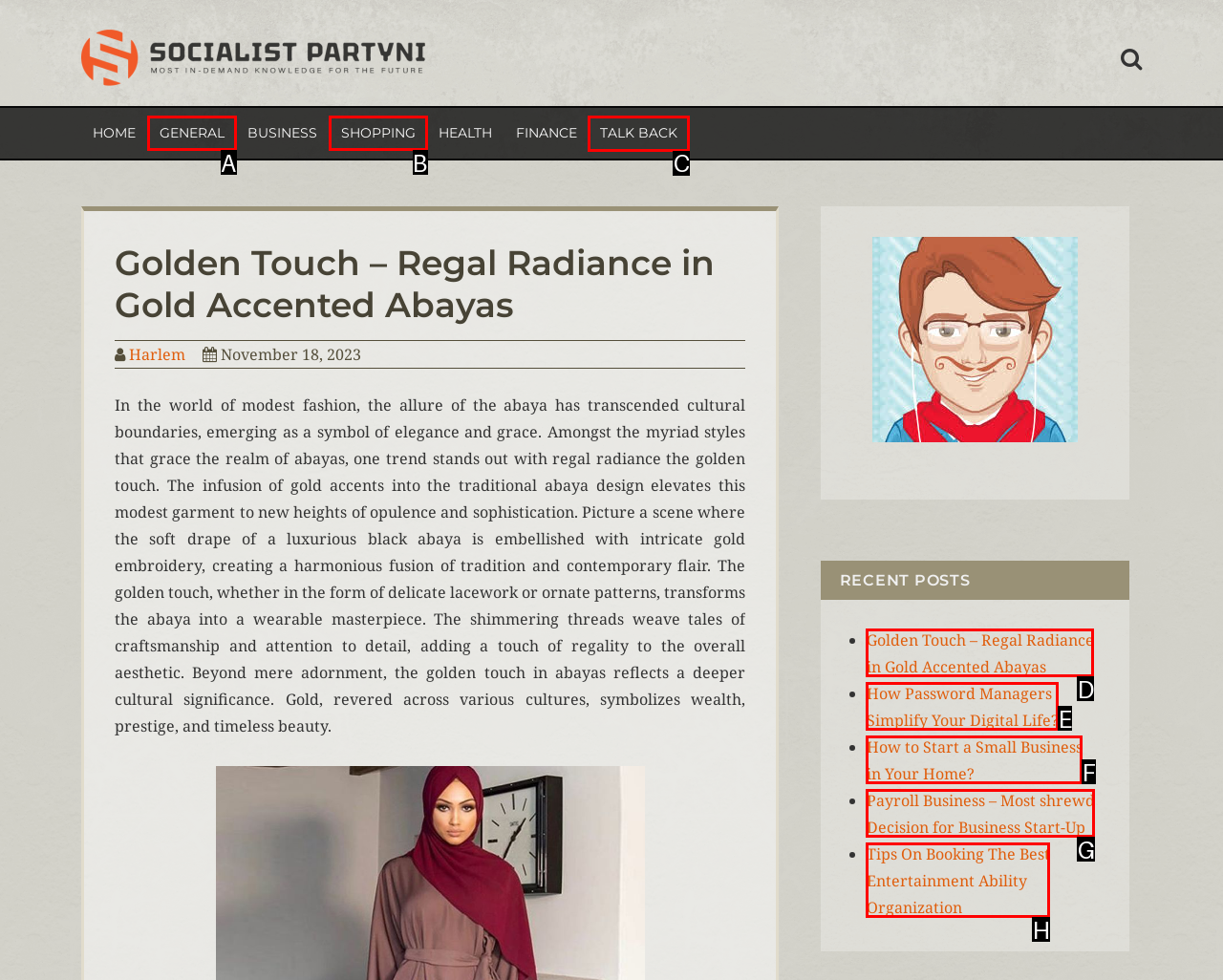Choose the letter of the UI element necessary for this task: Like the post
Answer with the correct letter.

None